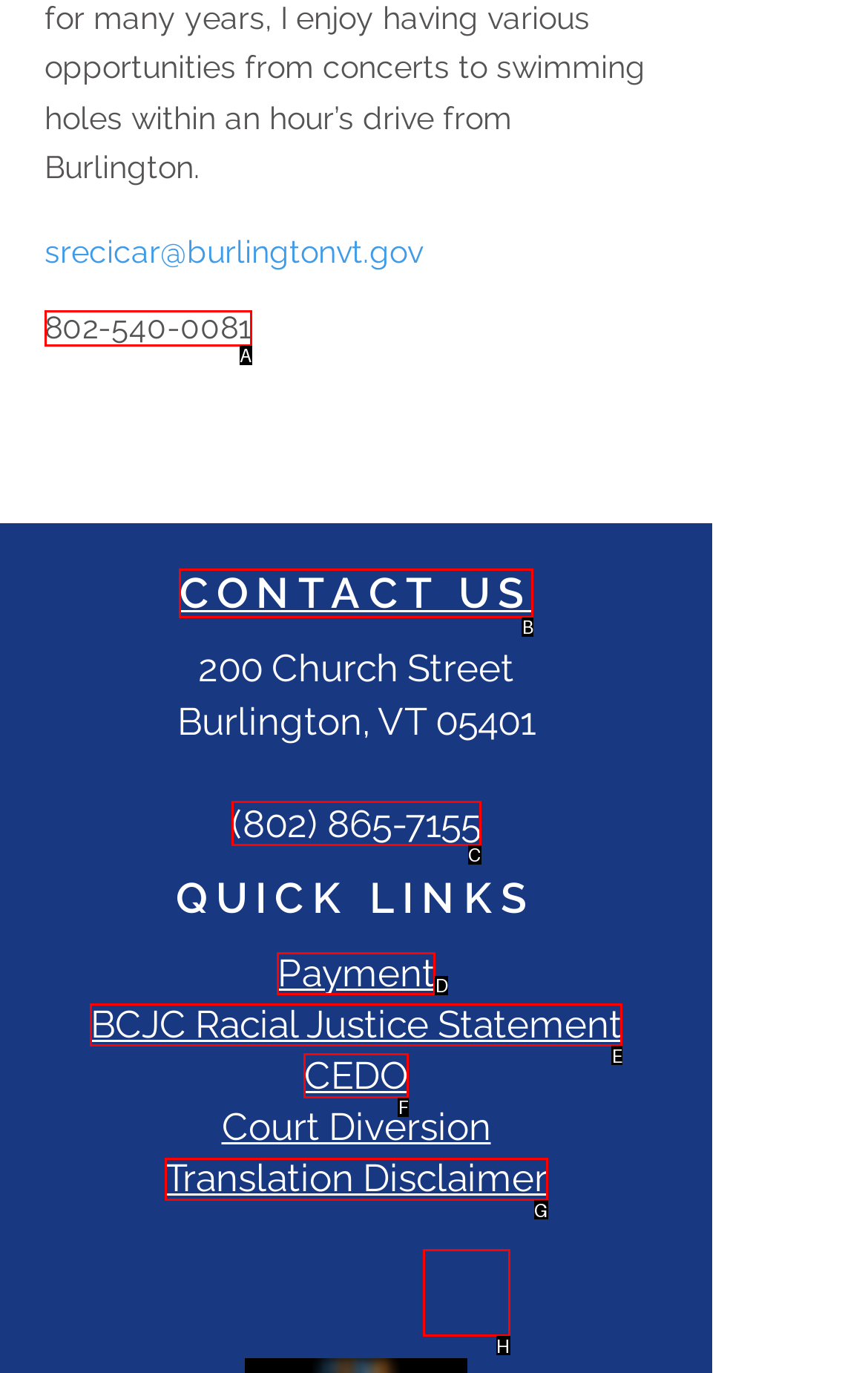From the available choices, determine which HTML element fits this description: CONTACT US Respond with the correct letter.

B